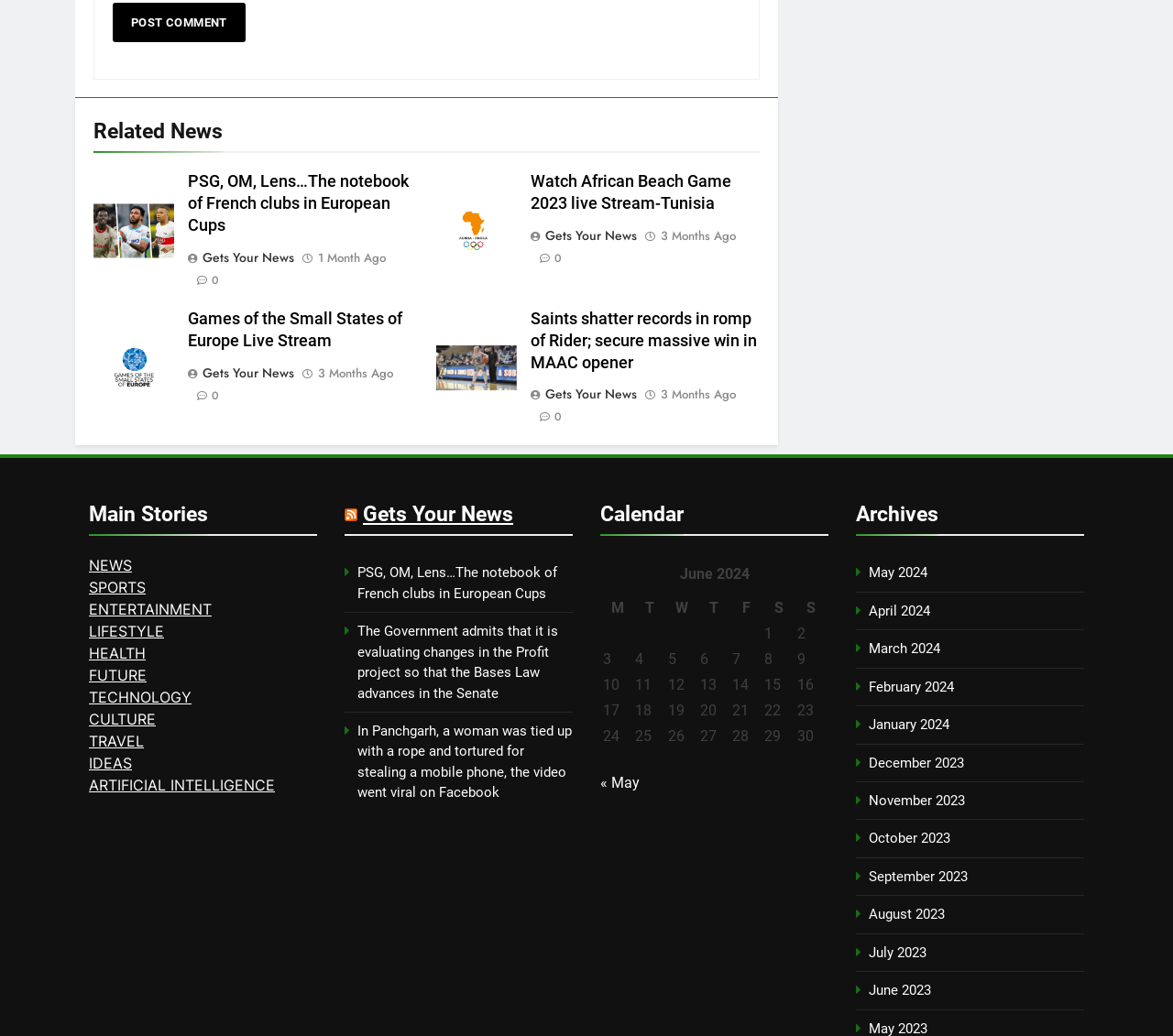Determine the bounding box coordinates of the clickable region to execute the instruction: "Check the 'Calendar' for June 2024". The coordinates should be four float numbers between 0 and 1, denoted as [left, top, right, bottom].

[0.512, 0.482, 0.706, 0.518]